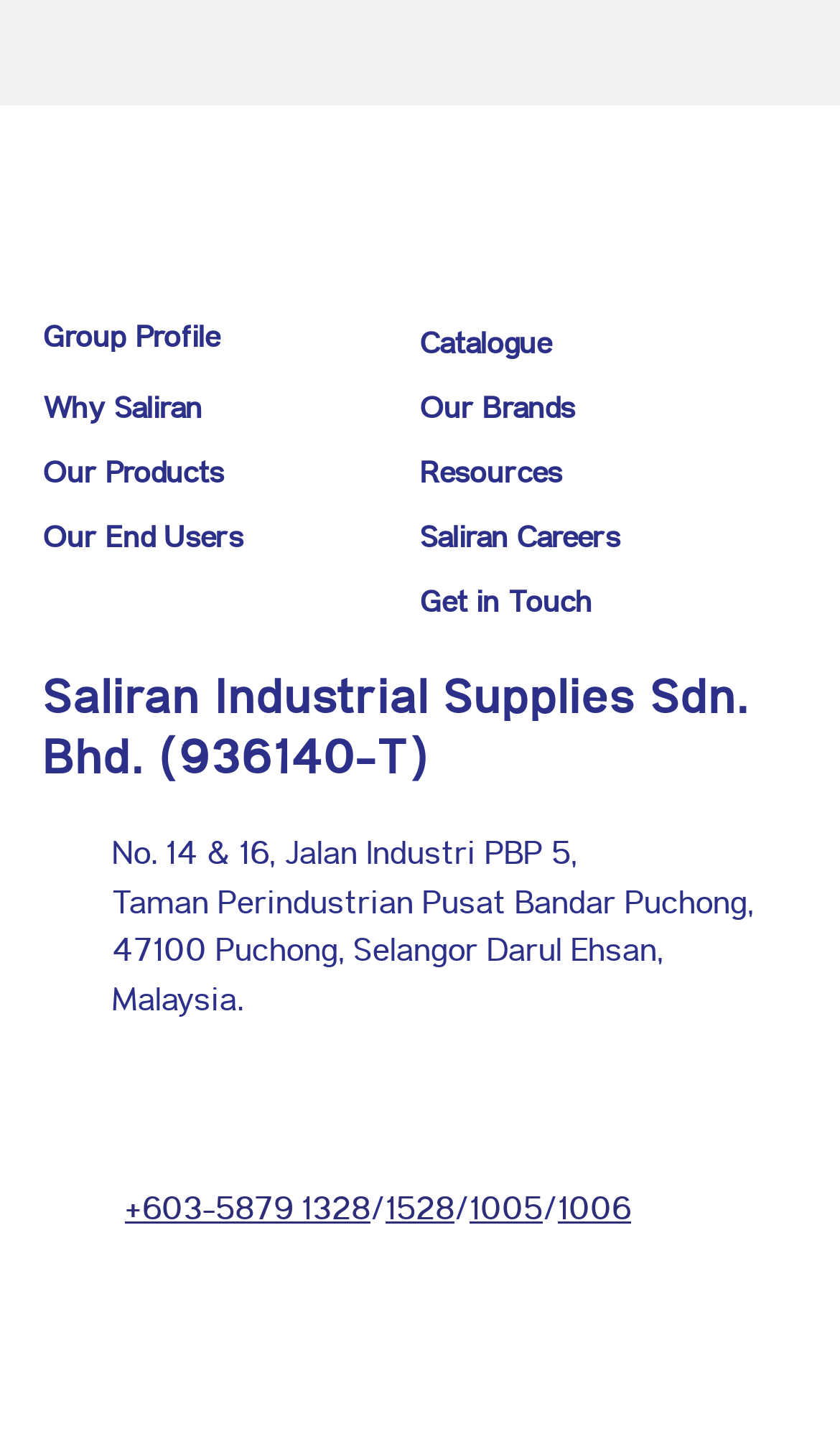Find the bounding box coordinates of the clickable area required to complete the following action: "Browse catalogue".

[0.5, 0.23, 0.656, 0.251]